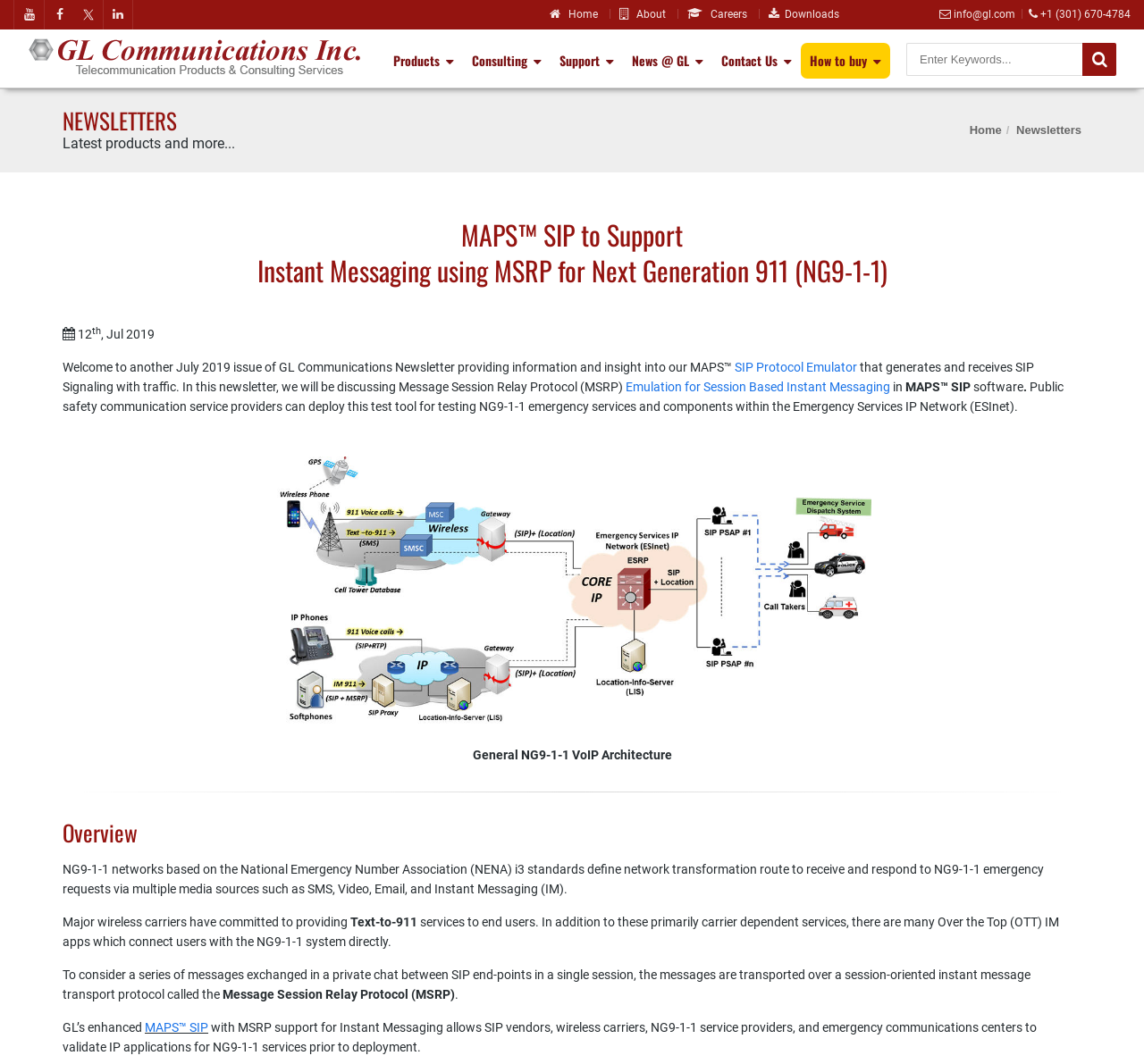Find and specify the bounding box coordinates that correspond to the clickable region for the instruction: "read about NG9-1-1 emergency services".

[0.055, 0.811, 0.912, 0.843]